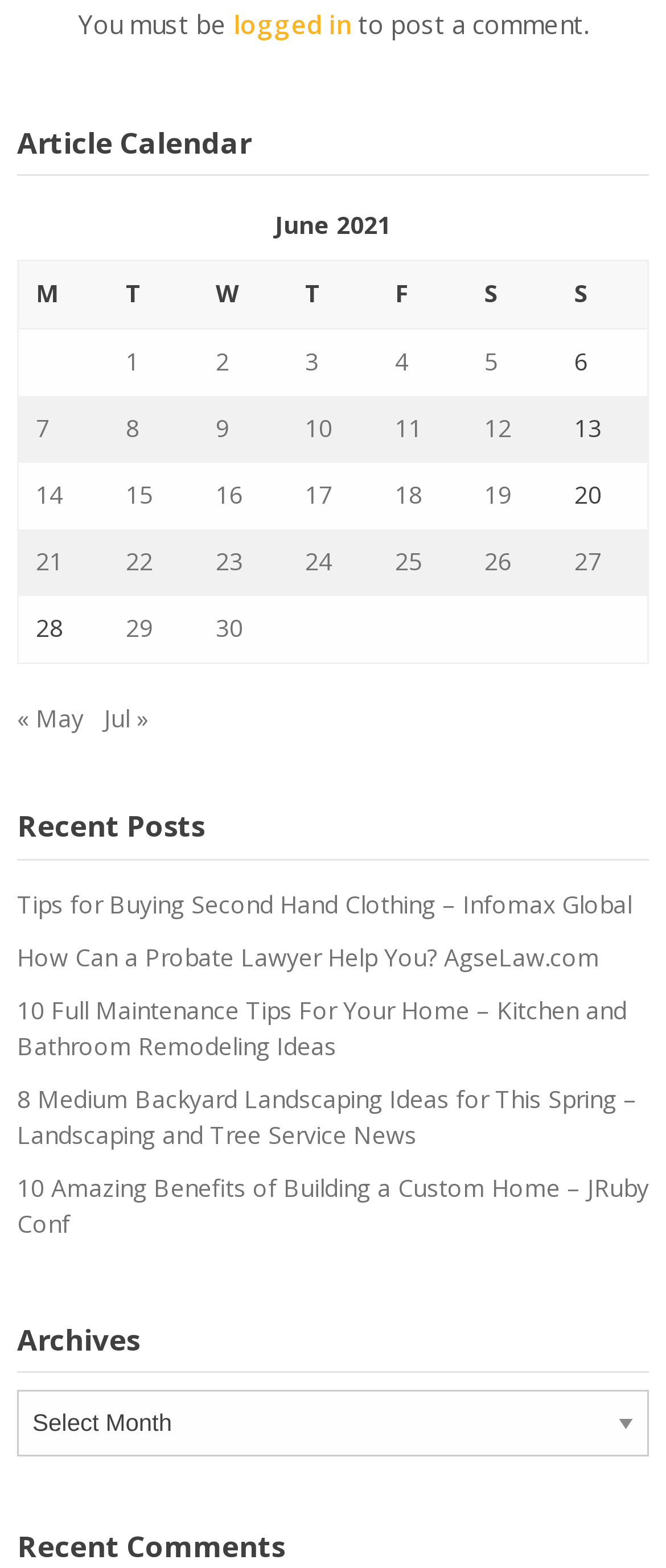What is the month displayed in the calendar?
Based on the image, provide a one-word or brief-phrase response.

June 2021